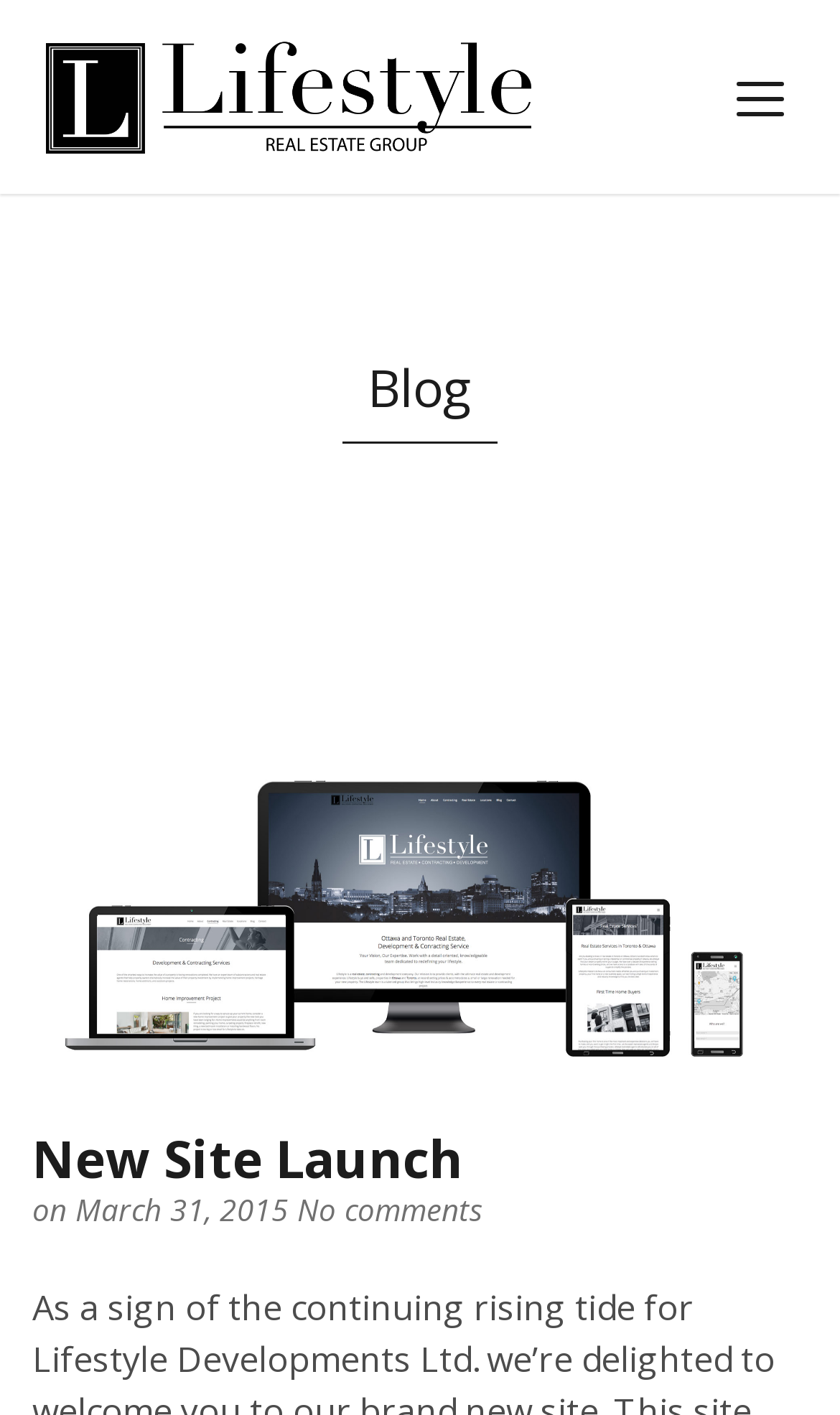Explain the webpage's design and content in an elaborate manner.

The webpage is about Lifestyle Developments Ltd, a real estate and contracting services company. At the top left corner, there is a link to the company's name, accompanied by an image with the same name. Below this, there is a header section that spans the entire width of the page, containing a heading that reads "Blog". 

To the right of the "Blog" heading, there is a large image that takes up most of the width of the page. Below this image, there is another header section that also spans the entire width of the page. This section contains a heading that reads "New Site Launch", followed by a subheading that indicates the launch date as March 31, 2015. 

On the same line as the launch date, there is a link that reads "No comments". At the top right corner of the page, there is a button with no text. Overall, the webpage has a simple layout with a focus on announcing the launch of the new site.